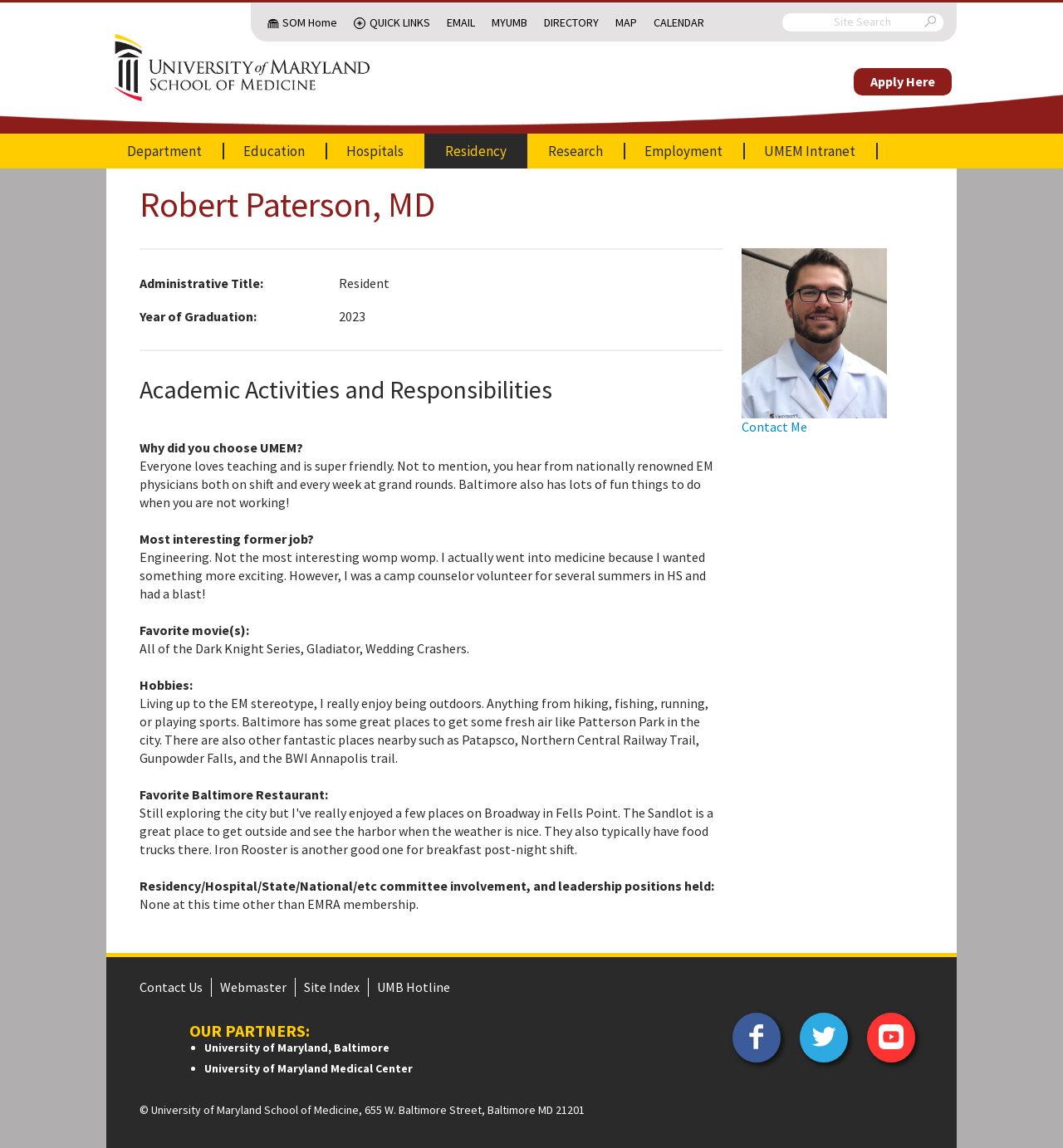Extract the text of the main heading from the webpage.

Robert Paterson, MD